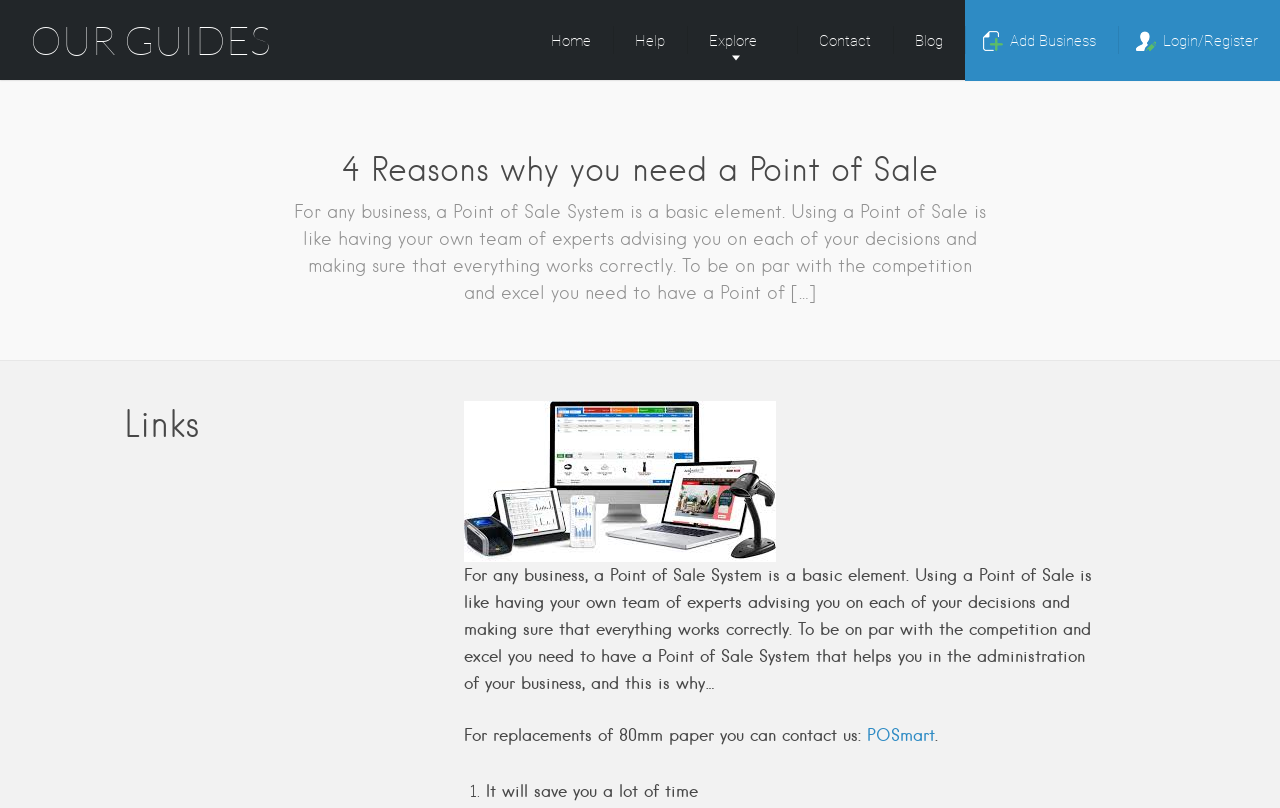Show the bounding box coordinates for the HTML element described as: "Our Guides".

[0.023, 0.018, 0.212, 0.081]